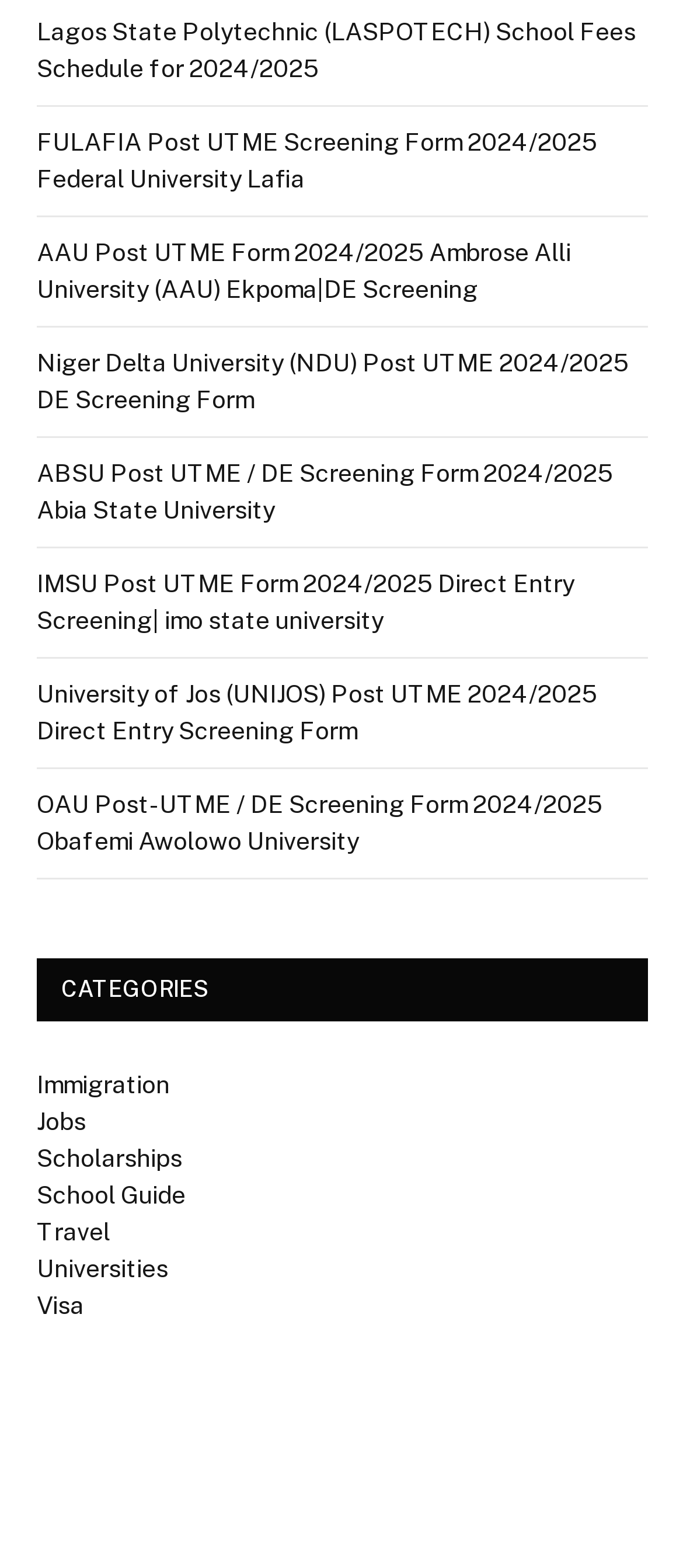Pinpoint the bounding box coordinates of the element that must be clicked to accomplish the following instruction: "Browse categories". The coordinates should be in the format of four float numbers between 0 and 1, i.e., [left, top, right, bottom].

[0.09, 0.622, 0.307, 0.64]